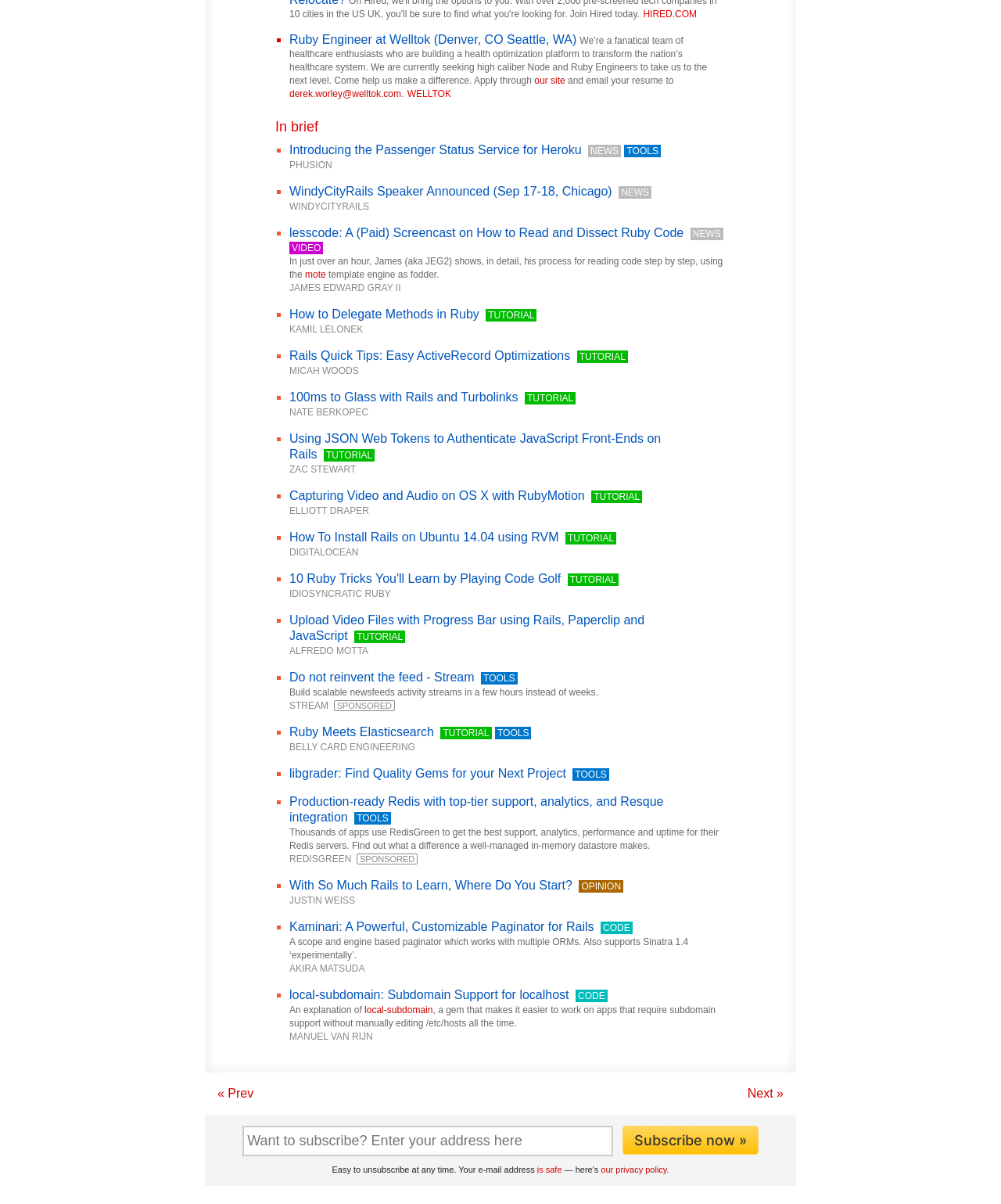Given the description of the UI element: "our site", predict the bounding box coordinates in the form of [left, top, right, bottom], with each value being a float between 0 and 1.

[0.534, 0.062, 0.565, 0.071]